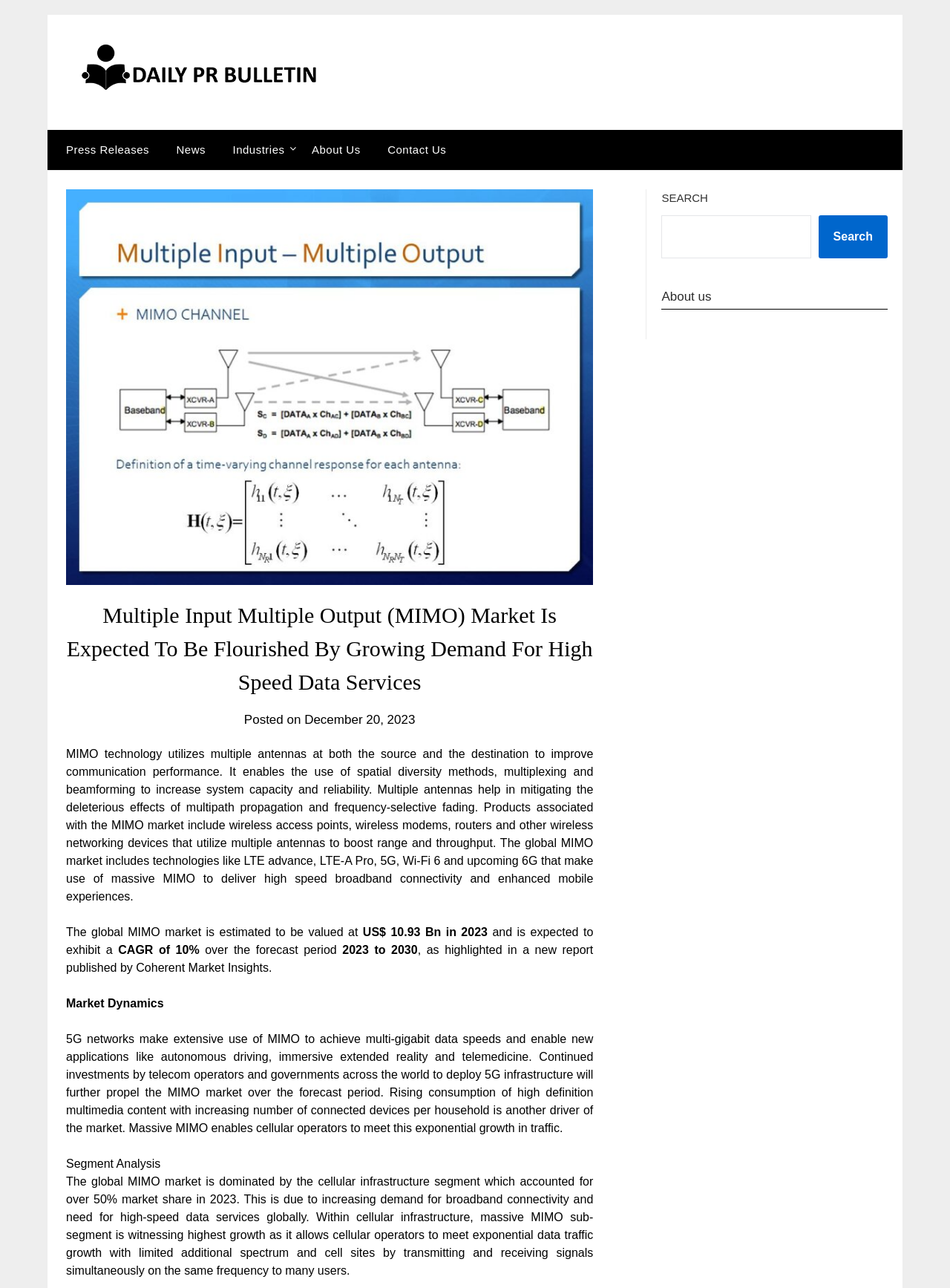What is the dominant segment in the global MIMO market?
Using the details shown in the screenshot, provide a comprehensive answer to the question.

According to the webpage, the global MIMO market is dominated by the cellular infrastructure segment, which accounted for over 50% market share in 2023, as mentioned in the text 'The global MIMO market is dominated by the cellular infrastructure segment which accounted for over 50% market share in 2023'.